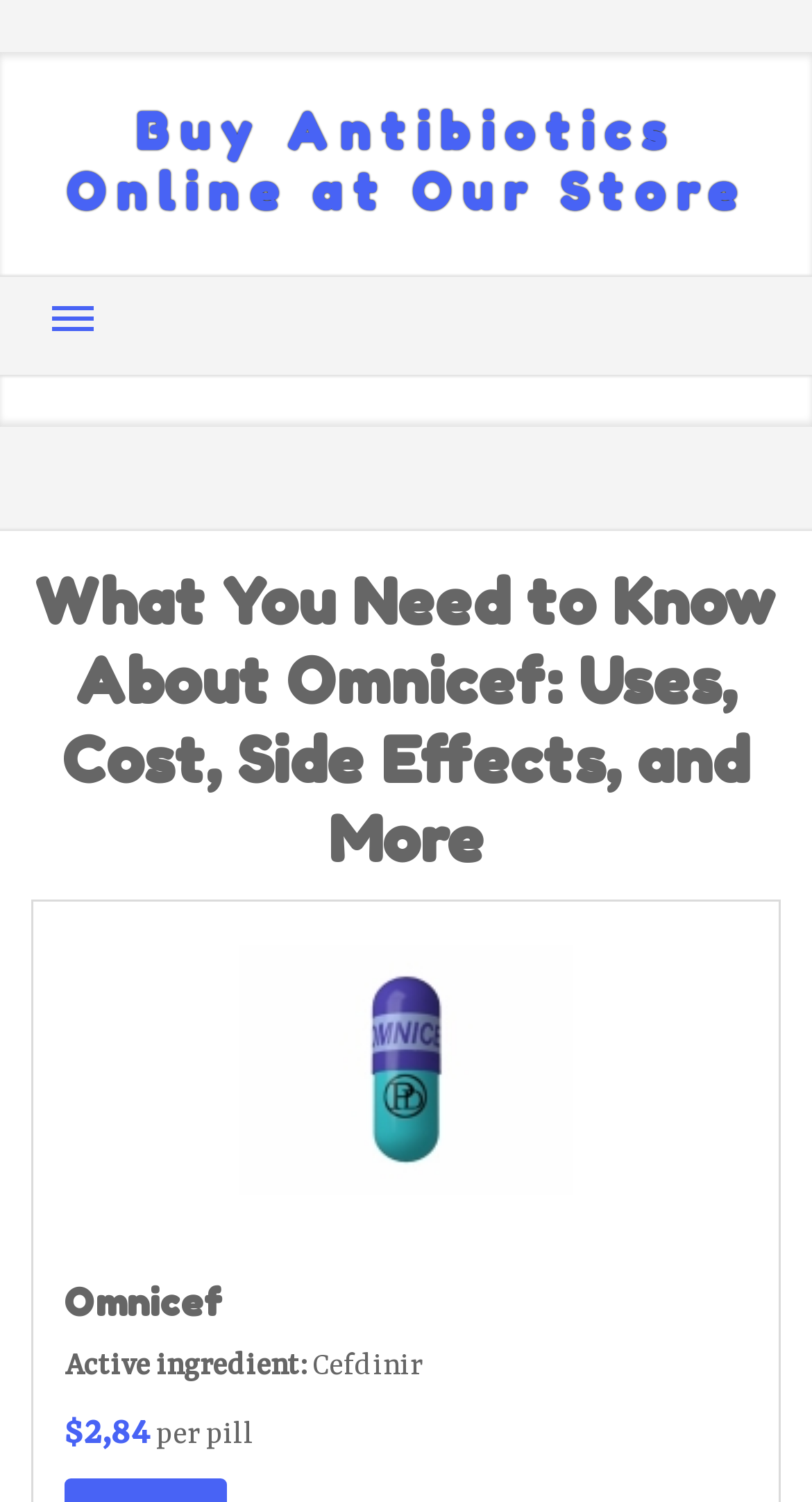Answer the question below using just one word or a short phrase: 
How much does Omnicef cost per pill?

$2.84